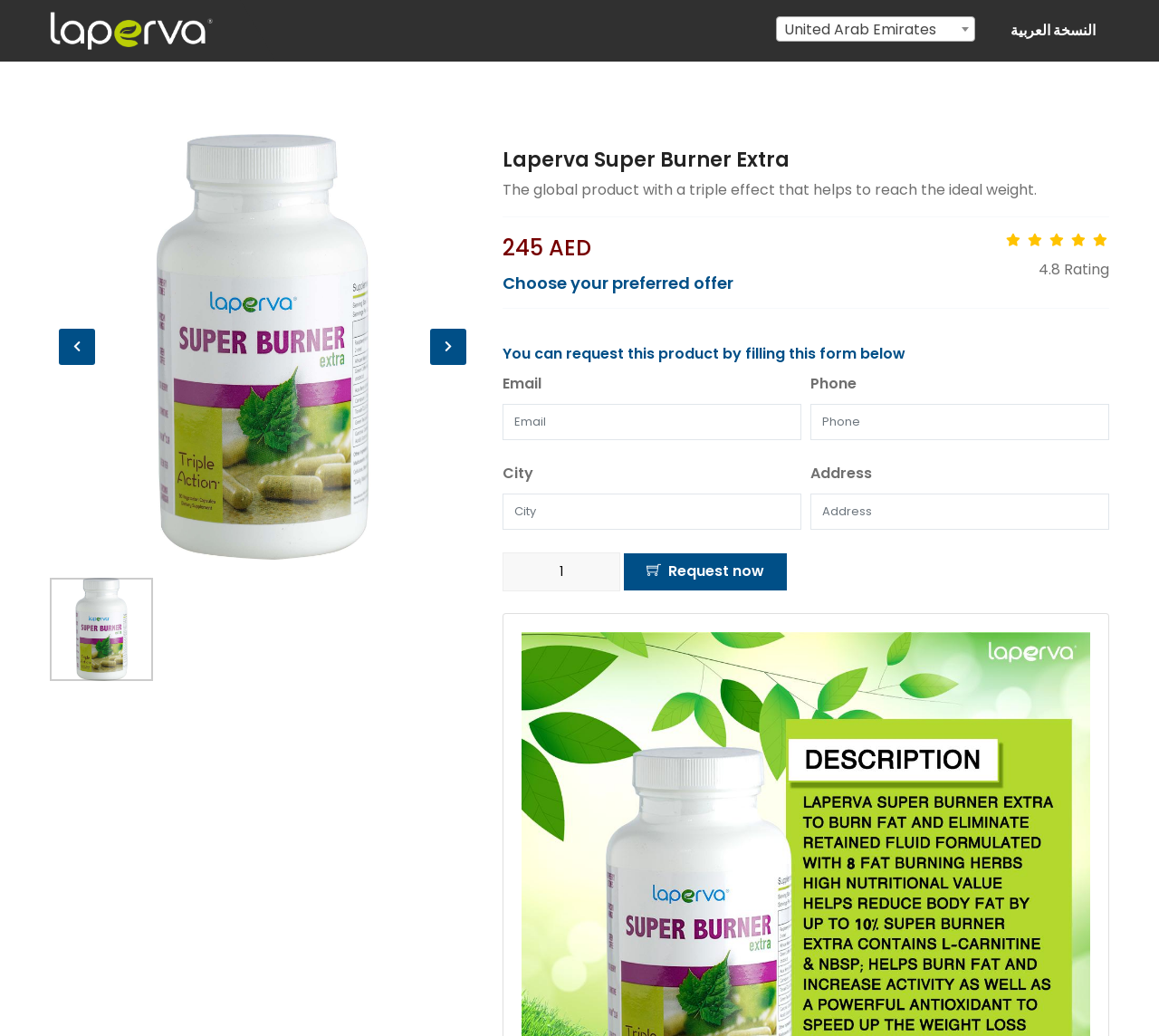What is the purpose of the form below?
Answer briefly with a single word or phrase based on the image.

Request the product